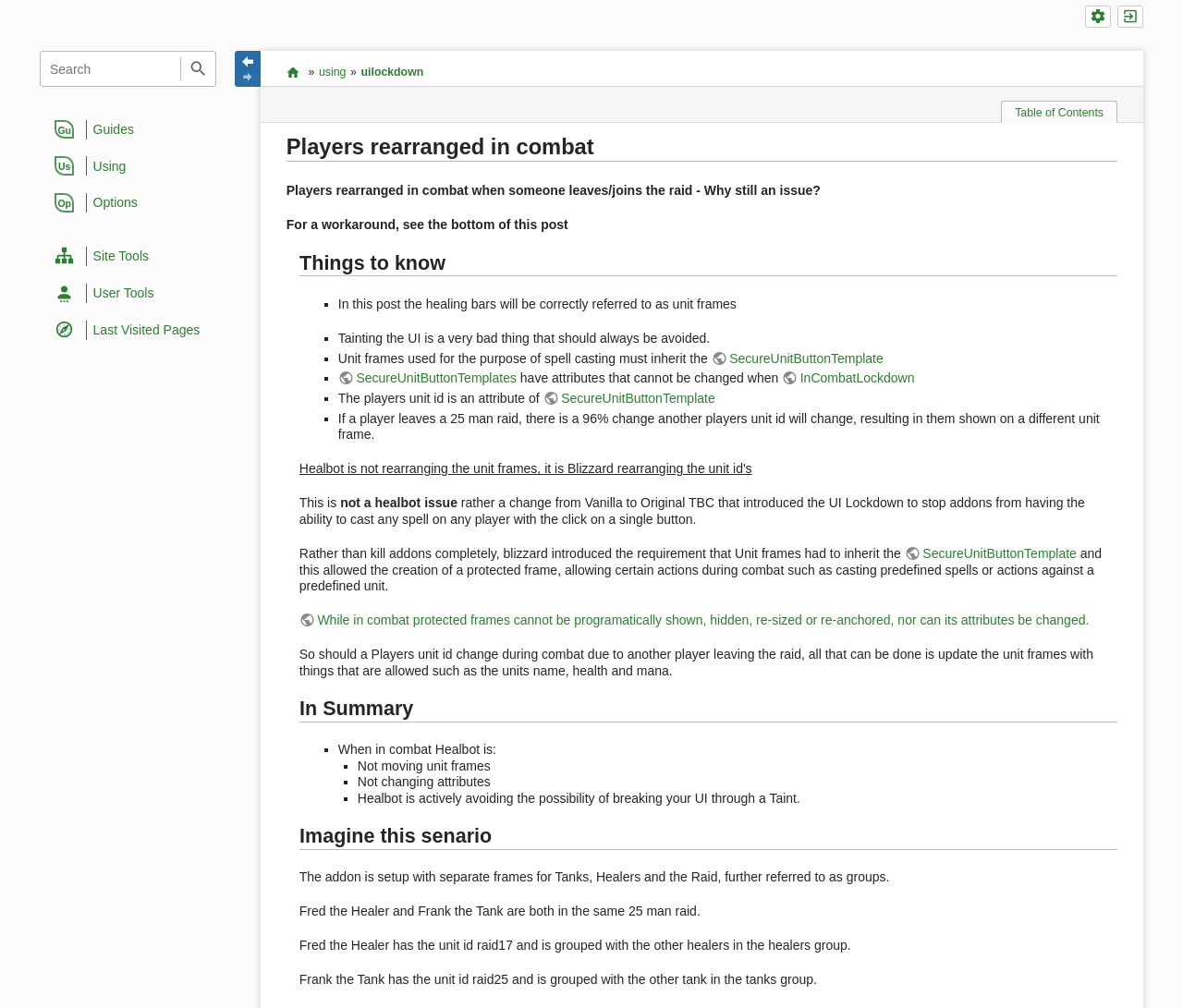What is the main topic of the webpage?
Refer to the image and give a detailed response to the question.

The webpage appears to be a help or guide page for a specific addon called Healbot, which is likely used in a game or virtual environment. The content of the webpage discusses various aspects of Healbot, including its functionality and limitations.